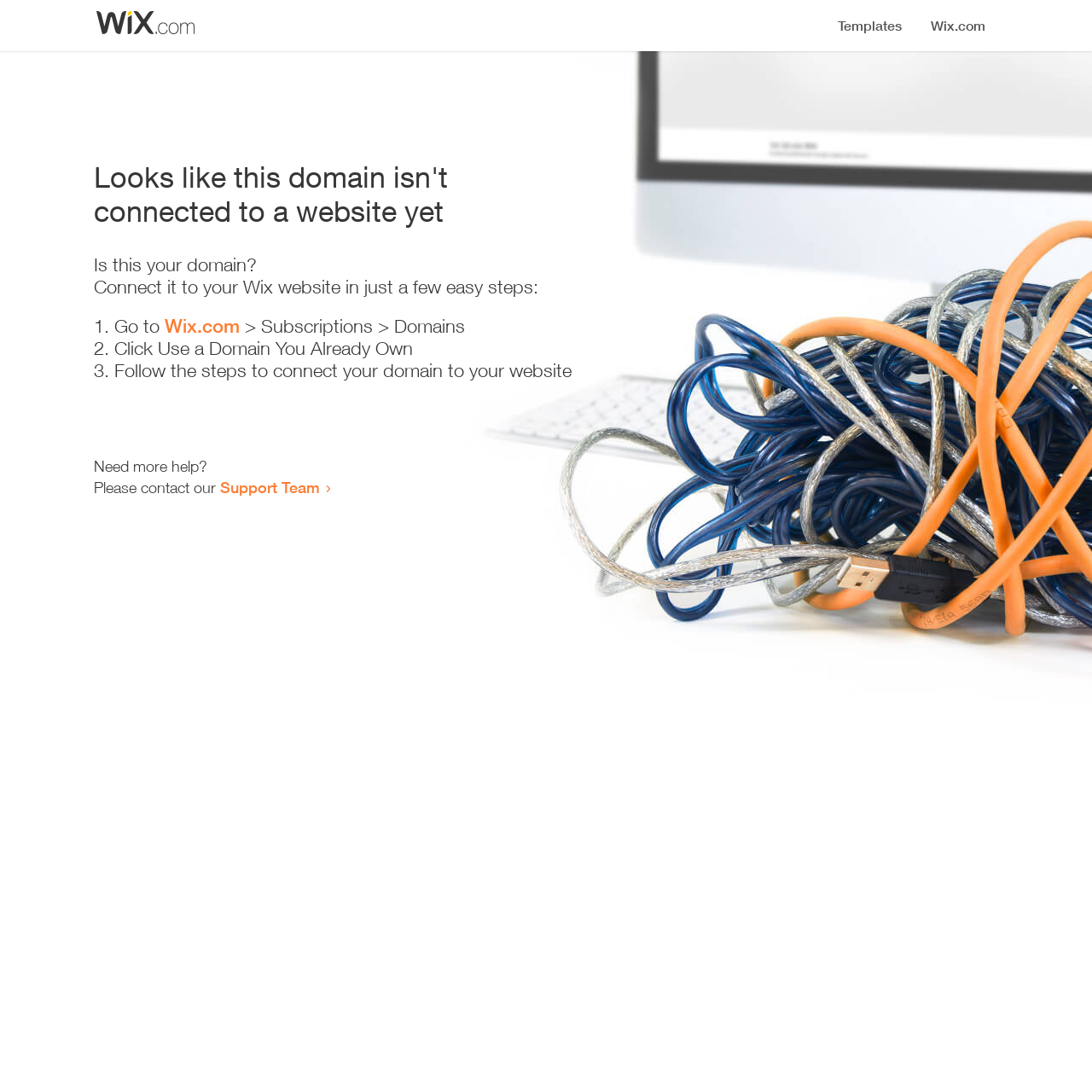Using the webpage screenshot, find the UI element described by Support Team. Provide the bounding box coordinates in the format (top-left x, top-left y, bottom-right x, bottom-right y), ensuring all values are floating point numbers between 0 and 1.

[0.202, 0.438, 0.293, 0.455]